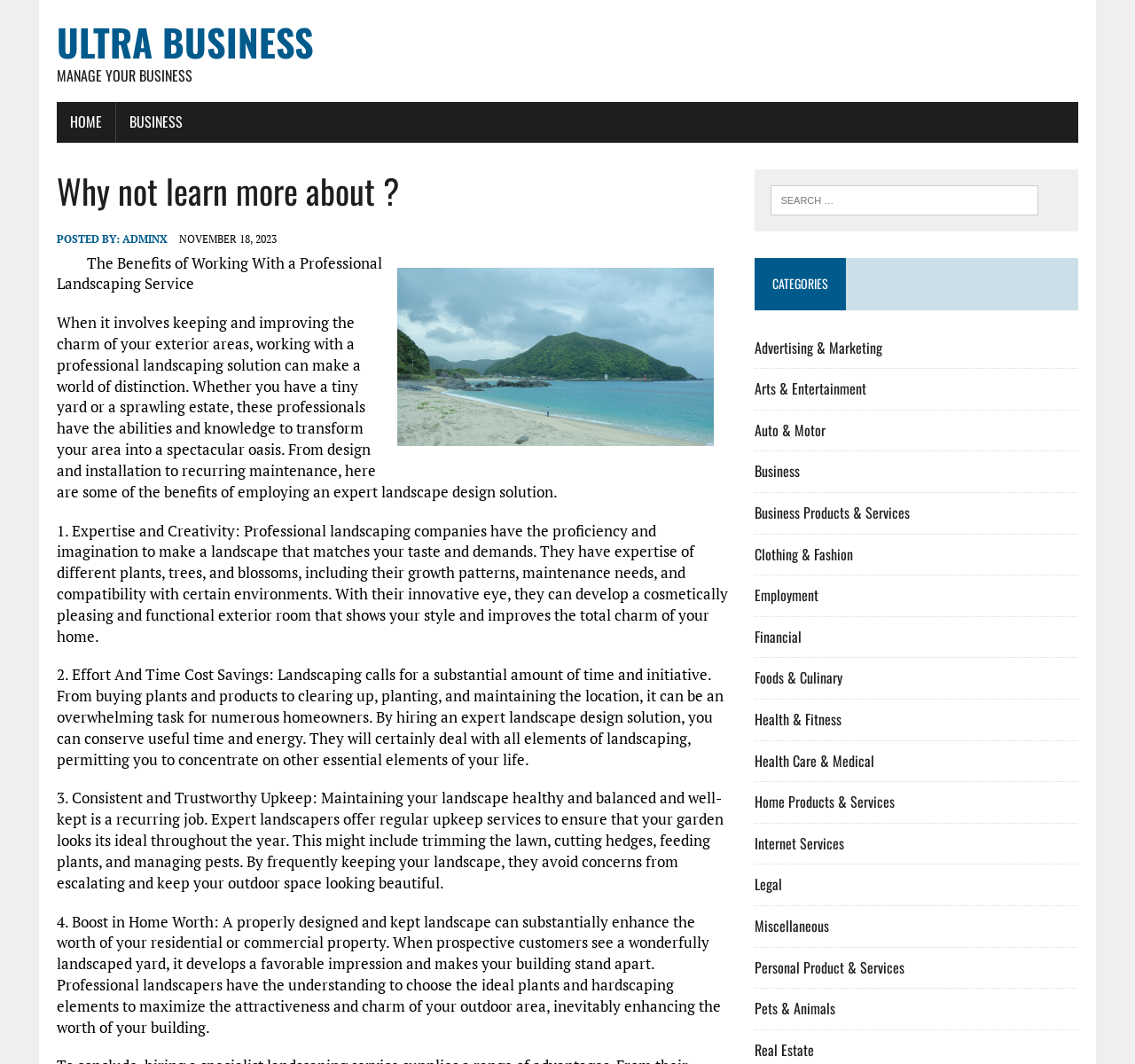Give a one-word or short phrase answer to the question: 
What is the benefit of hiring a professional landscaping service?

Boost in Home Value